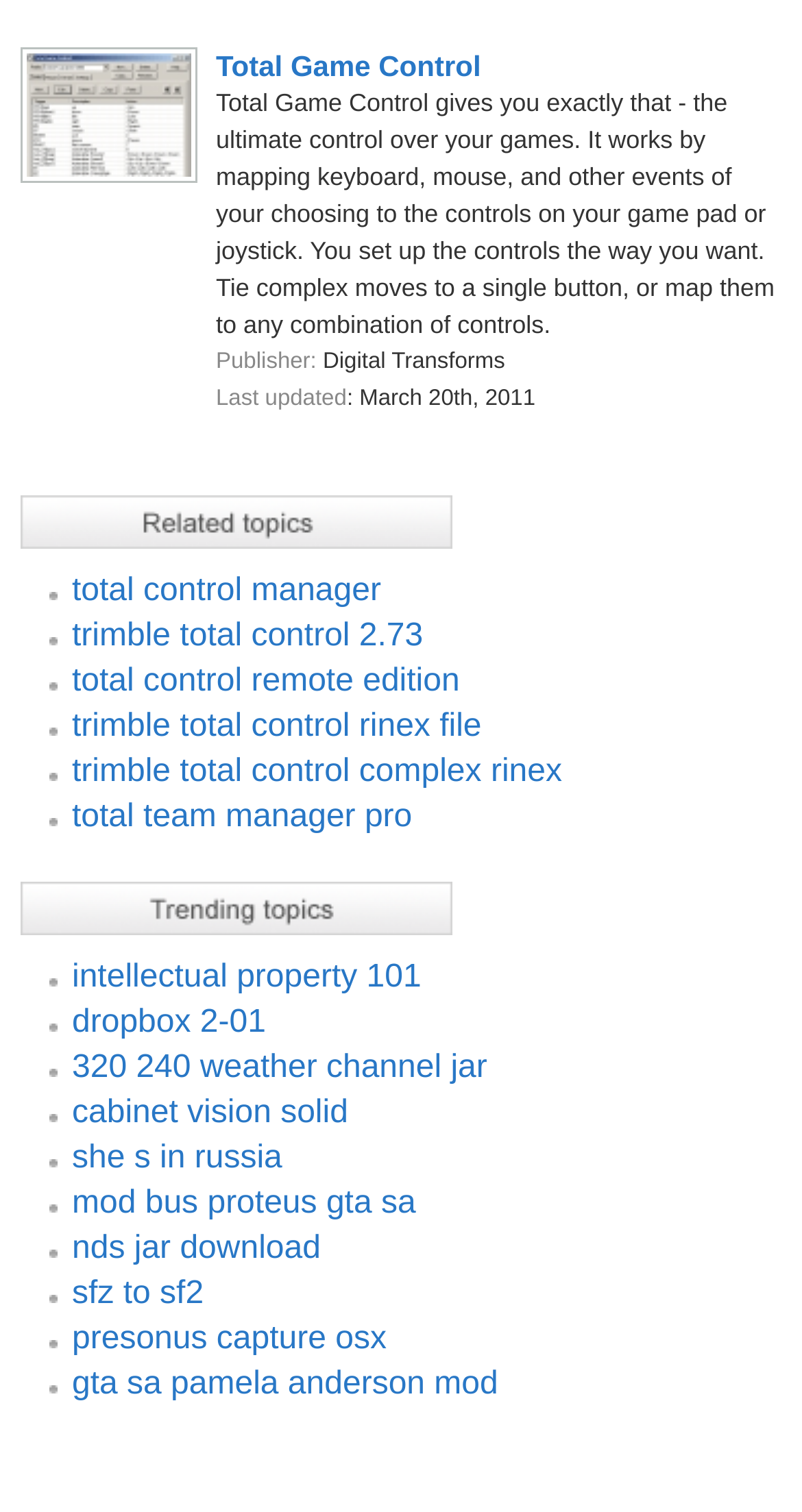Identify and provide the bounding box for the element described by: "Contact".

None